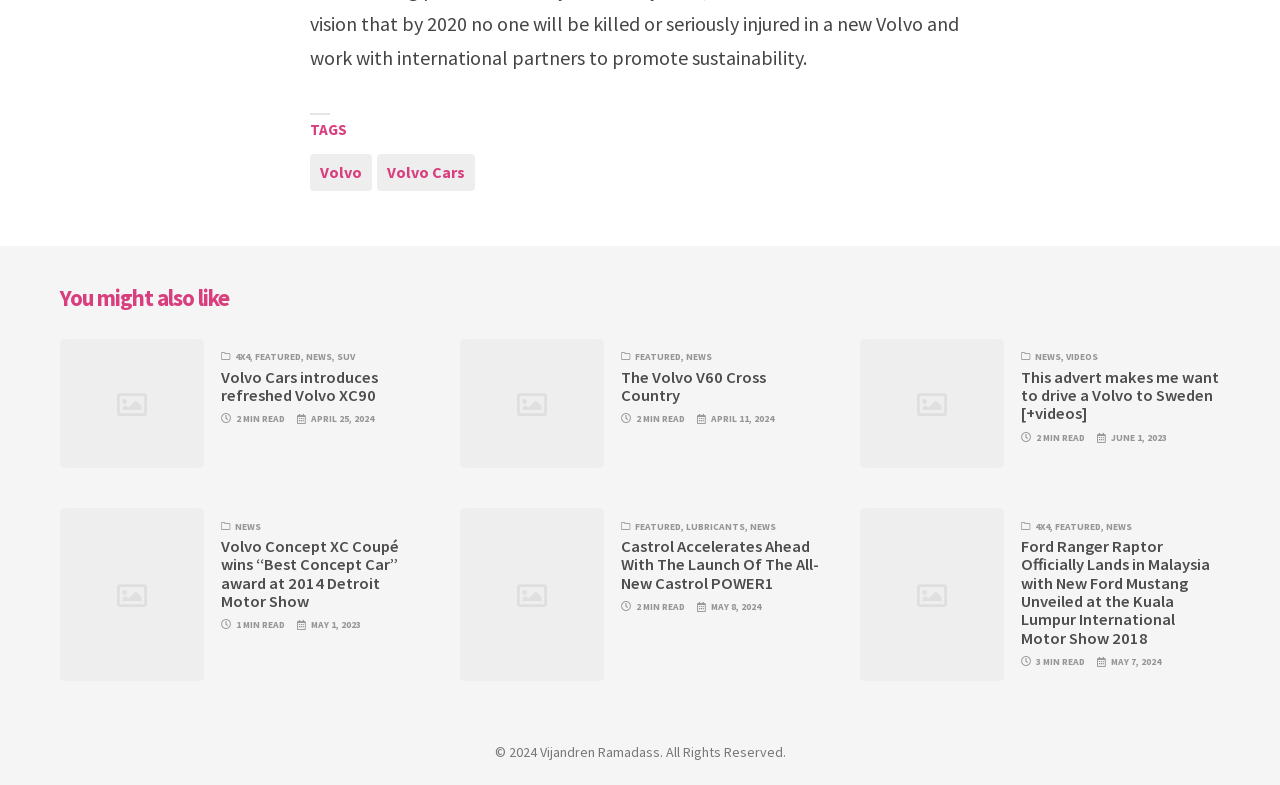Answer the question using only a single word or phrase: 
How many articles are on this webpage?

6